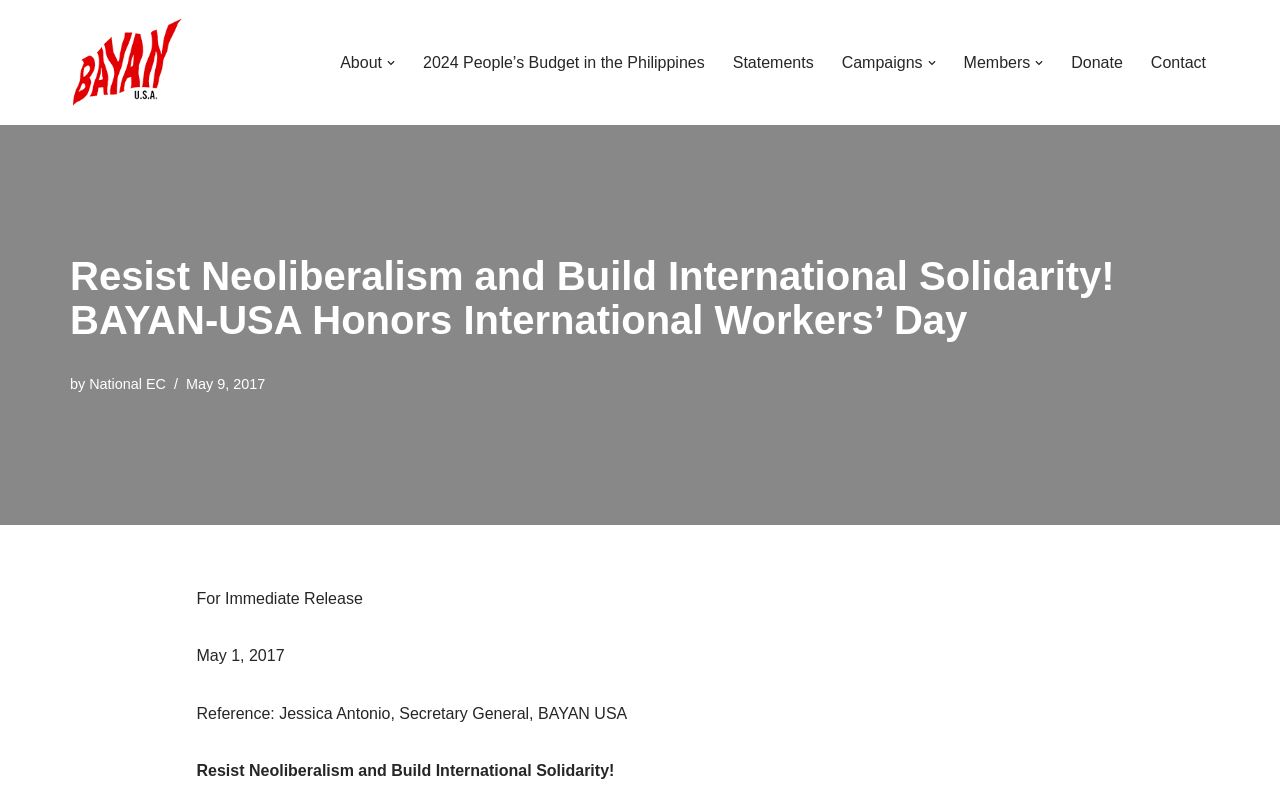What is the first link in the primary menu?
Answer the question with just one word or phrase using the image.

About